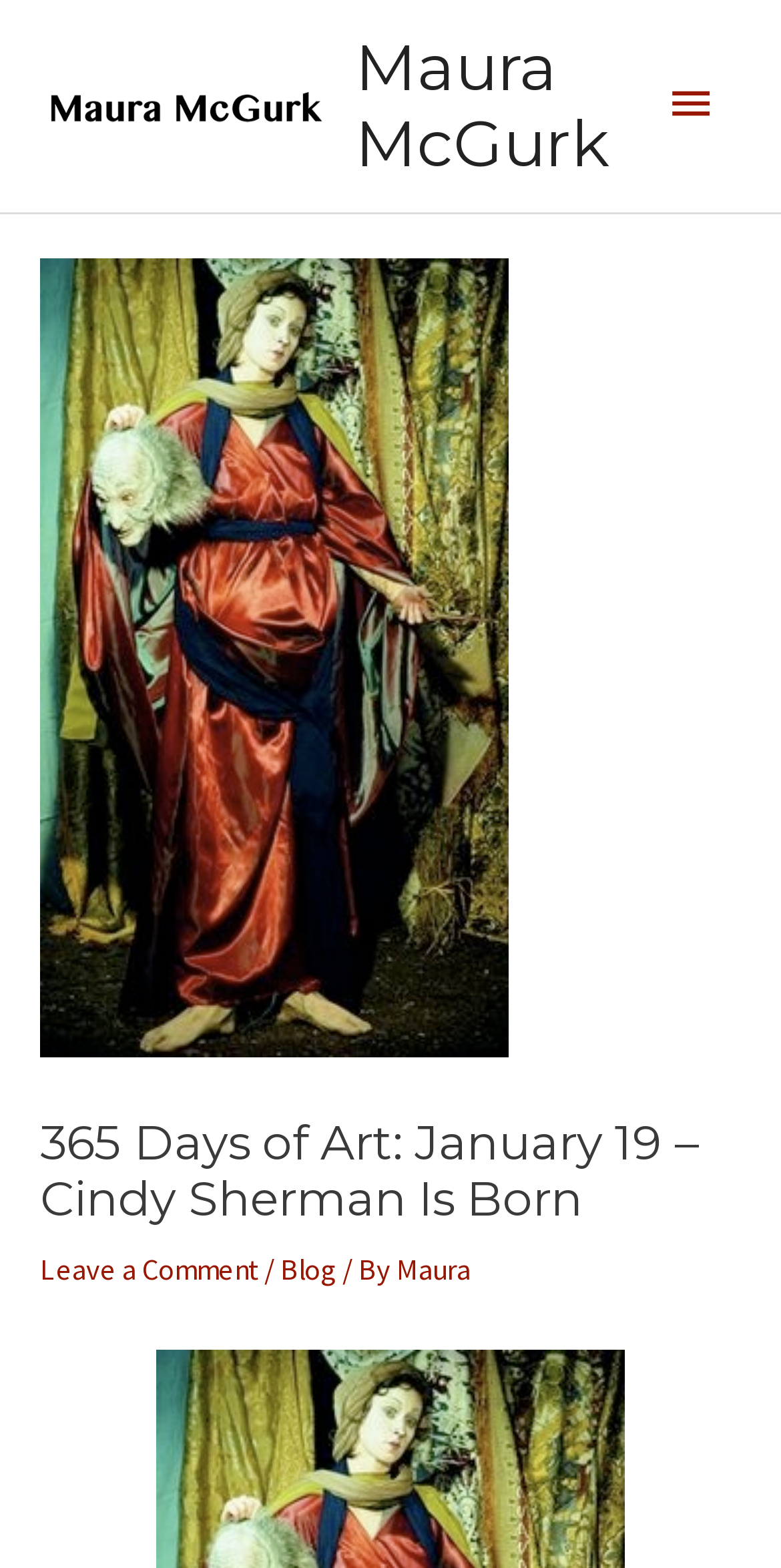Give a full account of the webpage's elements and their arrangement.

The webpage is about 365 Days of Art, specifically focusing on January 19 and the birth of Cindy Sherman. At the top left, there is a link to "Maura McGurk" accompanied by a small image, and another link to "Maura McGurk" is located at the top center of the page. 

On the top right, there is a main menu button that can be expanded. Below the main menu button, there is a large header section that spans almost the entire width of the page. Within this header section, there is a large image of Cindy Sherman posing as Judith beheading Holofernes. 

Below the image, there is a heading that reads "365 Days of Art: January 19 – Cindy Sherman Is Born". Further down, there are three links in a row: "Leave a Comment", "Blog", and "Maura", separated by forward slashes. The "Maura" link is likely related to the author Maura McGurk, whose name appears at the top of the page.